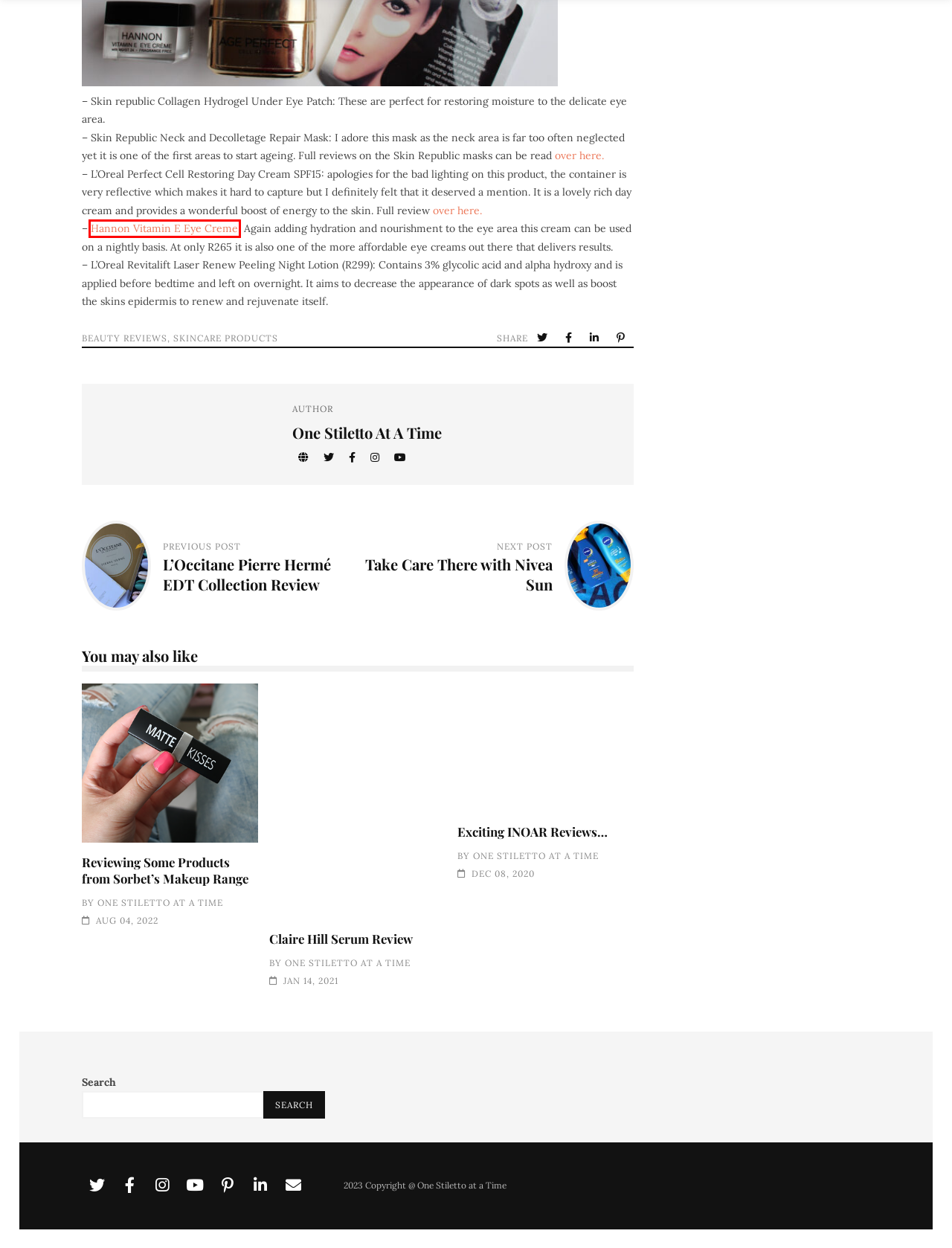You are provided with a screenshot of a webpage where a red rectangle bounding box surrounds an element. Choose the description that best matches the new webpage after clicking the element in the red bounding box. Here are the choices:
A. One Stiletto At A Time - Claire Hill Serum Review
B. One Stiletto At A Time - Exciting INOAR Reviews…
C. One Stiletto At A Time - Beauty Reviews
D. One Stiletto At A Time - Hannon Skincare Review
E. One Stiletto At A Time - Skin Republic Mask Reviews
F. One Stiletto At A Time - Skincare Products
G. One Stiletto At A Time - L’Occitane Pierre Hermé EDT Collection Review
H. One Stiletto At A Time - Take Care There with Nivea Sun

D